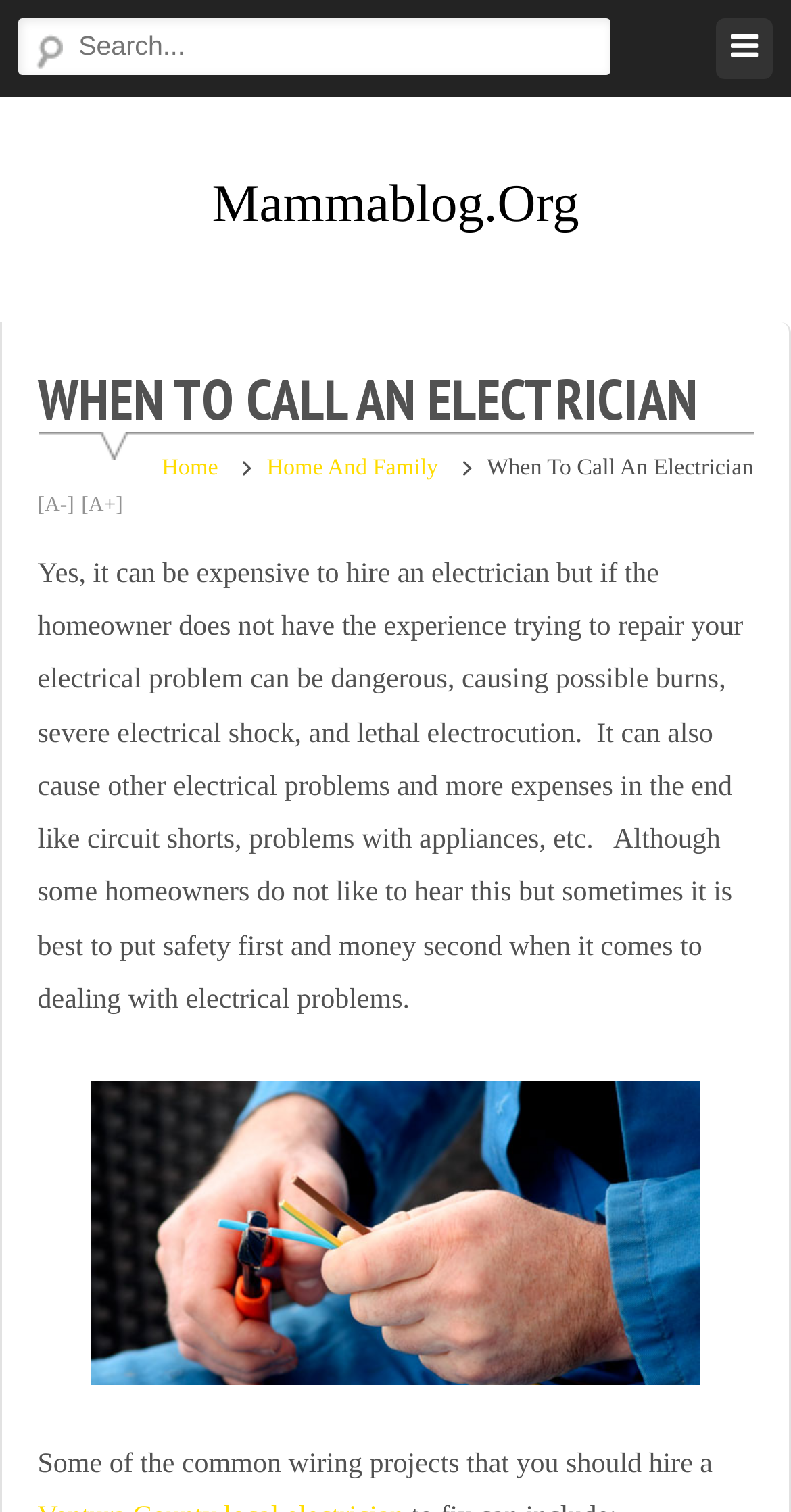Given the content of the image, can you provide a detailed answer to the question?
What can happen if a homeowner tries to repair an electrical problem without experience?

According to the webpage, if a homeowner tries to repair an electrical problem without experience, it can be dangerous and cause possible burns, severe electrical shock, and lethal electrocution, as well as other electrical problems and more expenses in the end.